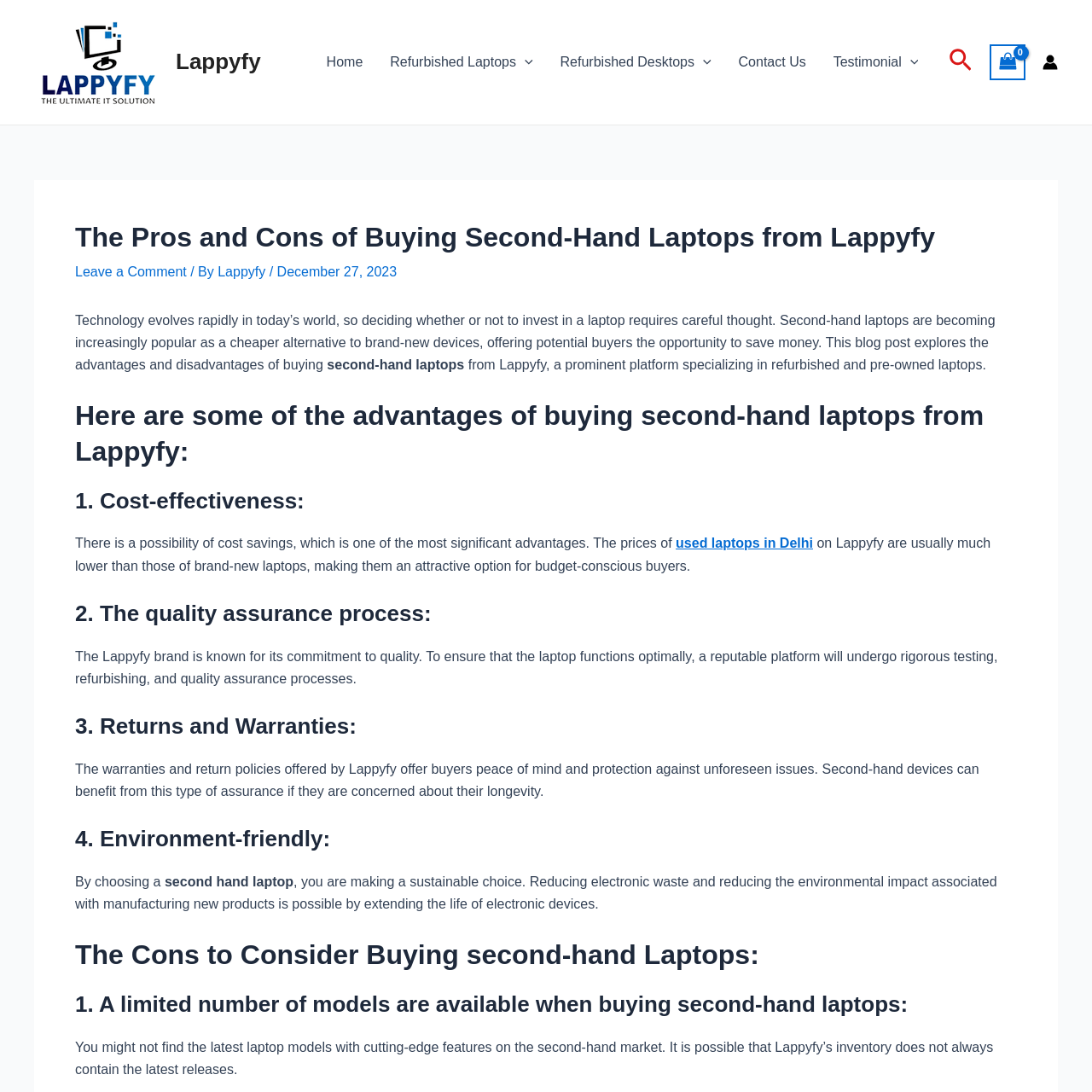Could you specify the bounding box coordinates for the clickable section to complete the following instruction: "Search for something"?

[0.869, 0.042, 0.891, 0.072]